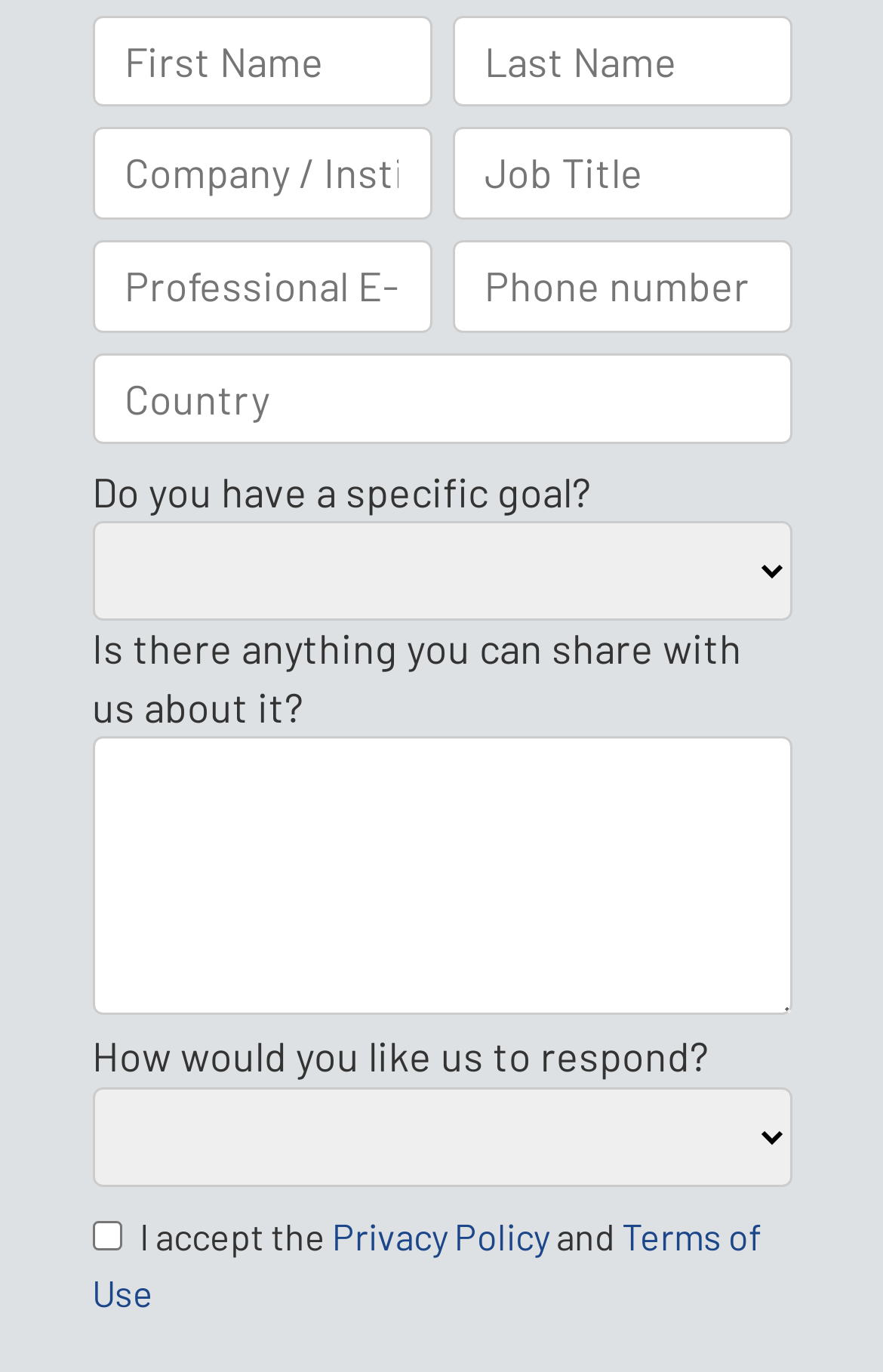What is the topic of the question in the third textbox?
Please provide a comprehensive answer based on the information in the image.

The third textbox is preceded by the static text 'Do you have a specific goal?', indicating that the topic of the question is about having a specific goal.